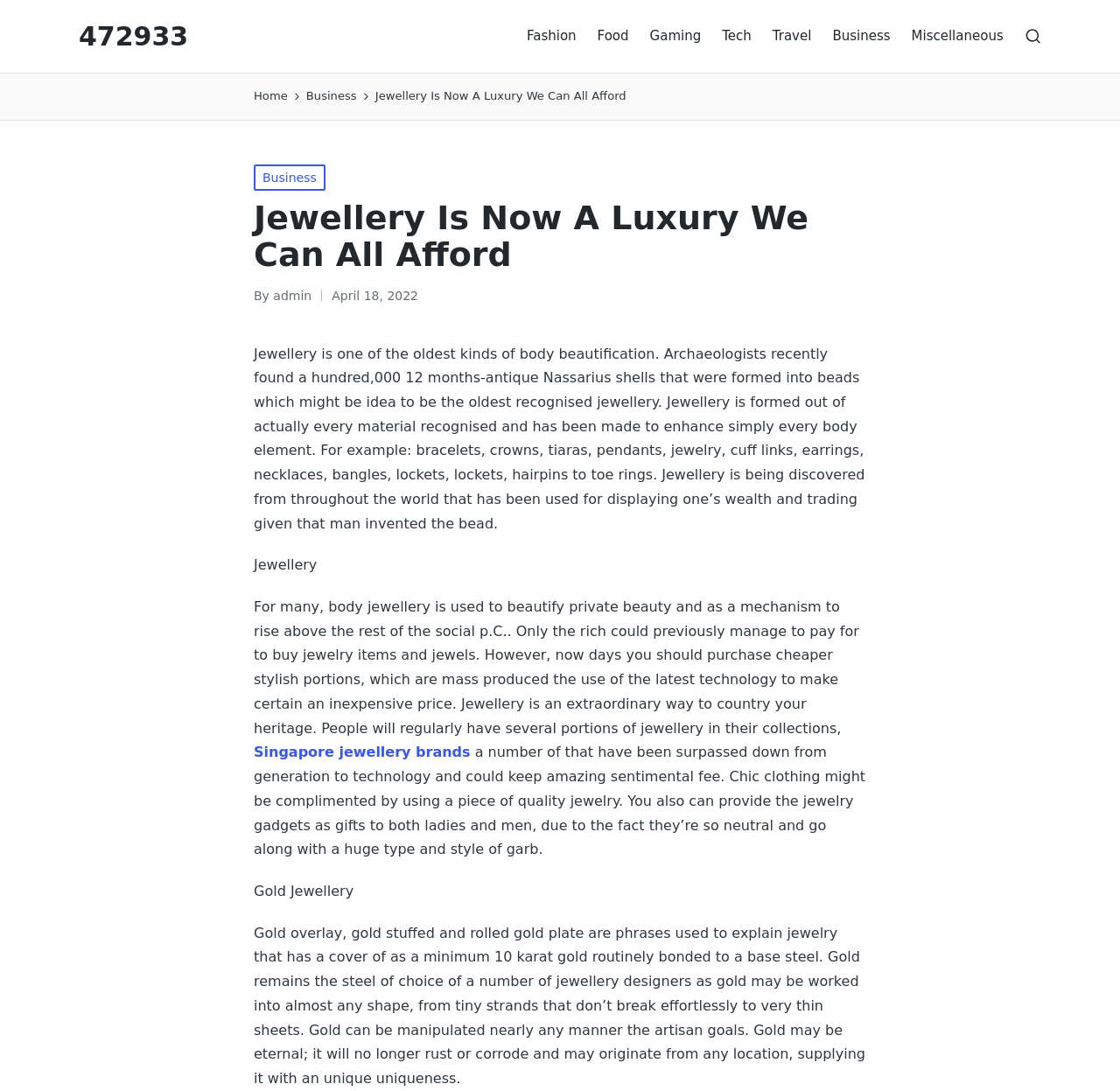Determine the bounding box coordinates of the clickable element necessary to fulfill the instruction: "Click on the 'Fashion' link". Provide the coordinates as four float numbers within the 0 to 1 range, i.e., [left, top, right, bottom].

[0.47, 0.021, 0.515, 0.045]